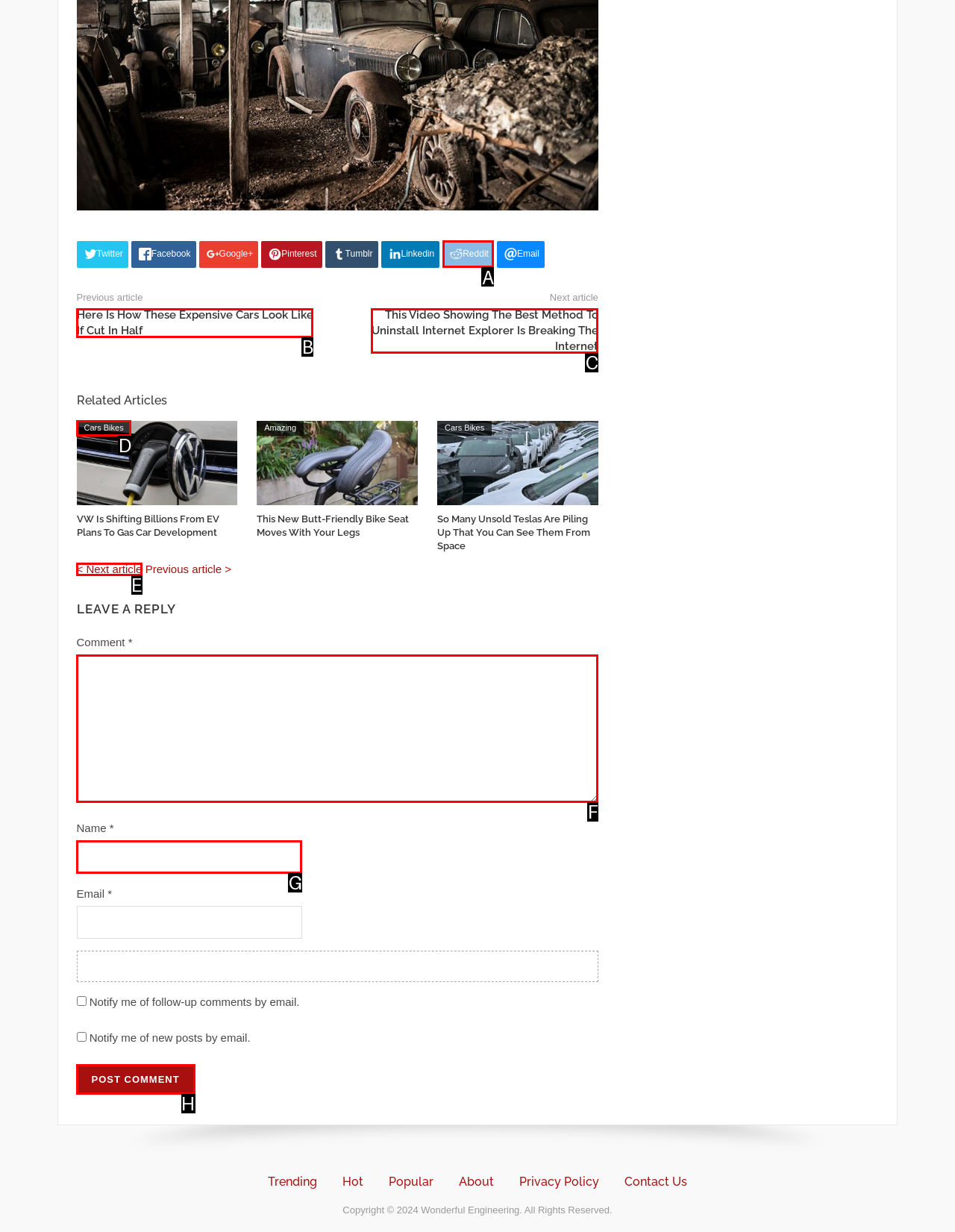Tell me which letter I should select to achieve the following goal: Click on the 'Post Comment' button
Answer with the corresponding letter from the provided options directly.

H